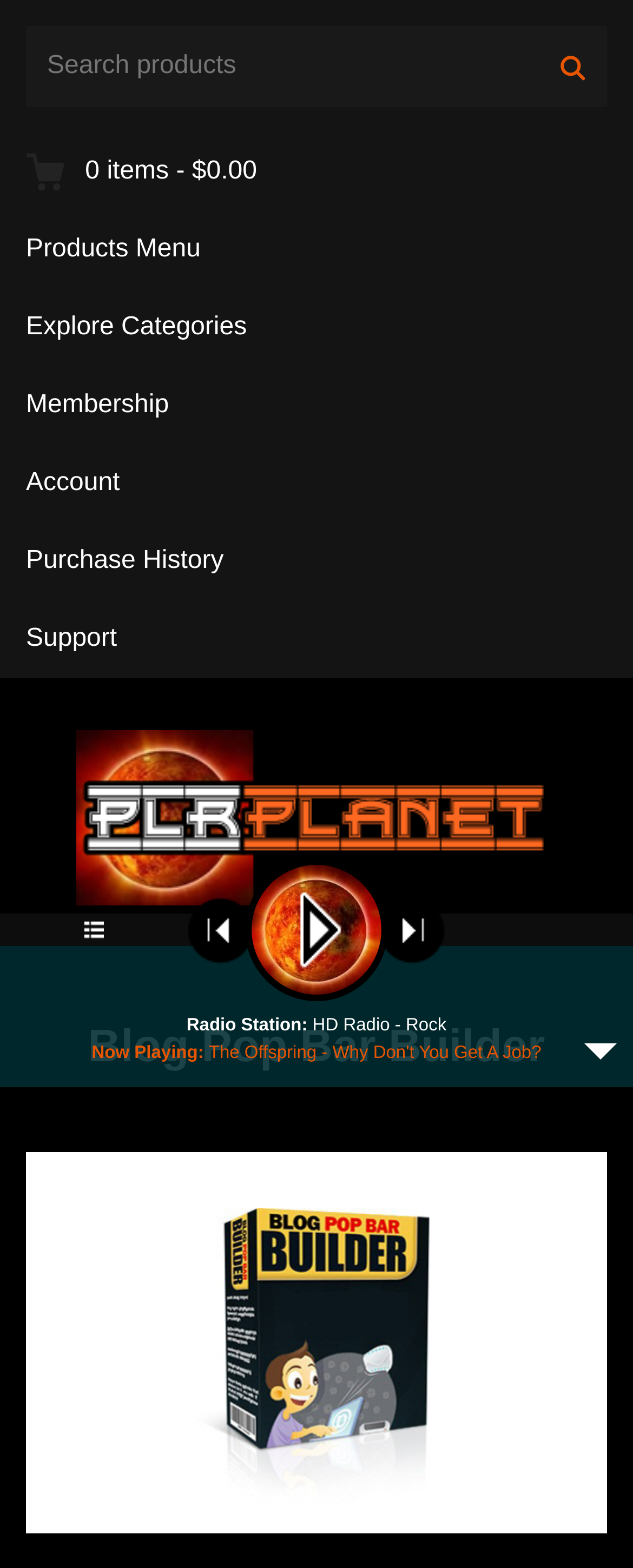What is the text next to the search box?
Answer the question with just one word or phrase using the image.

Search products: